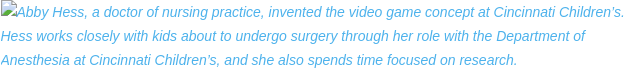Give a concise answer using one word or a phrase to the following question:
What is the purpose of Abby Hess's video game concept?

To help children remain calm during anesthesia